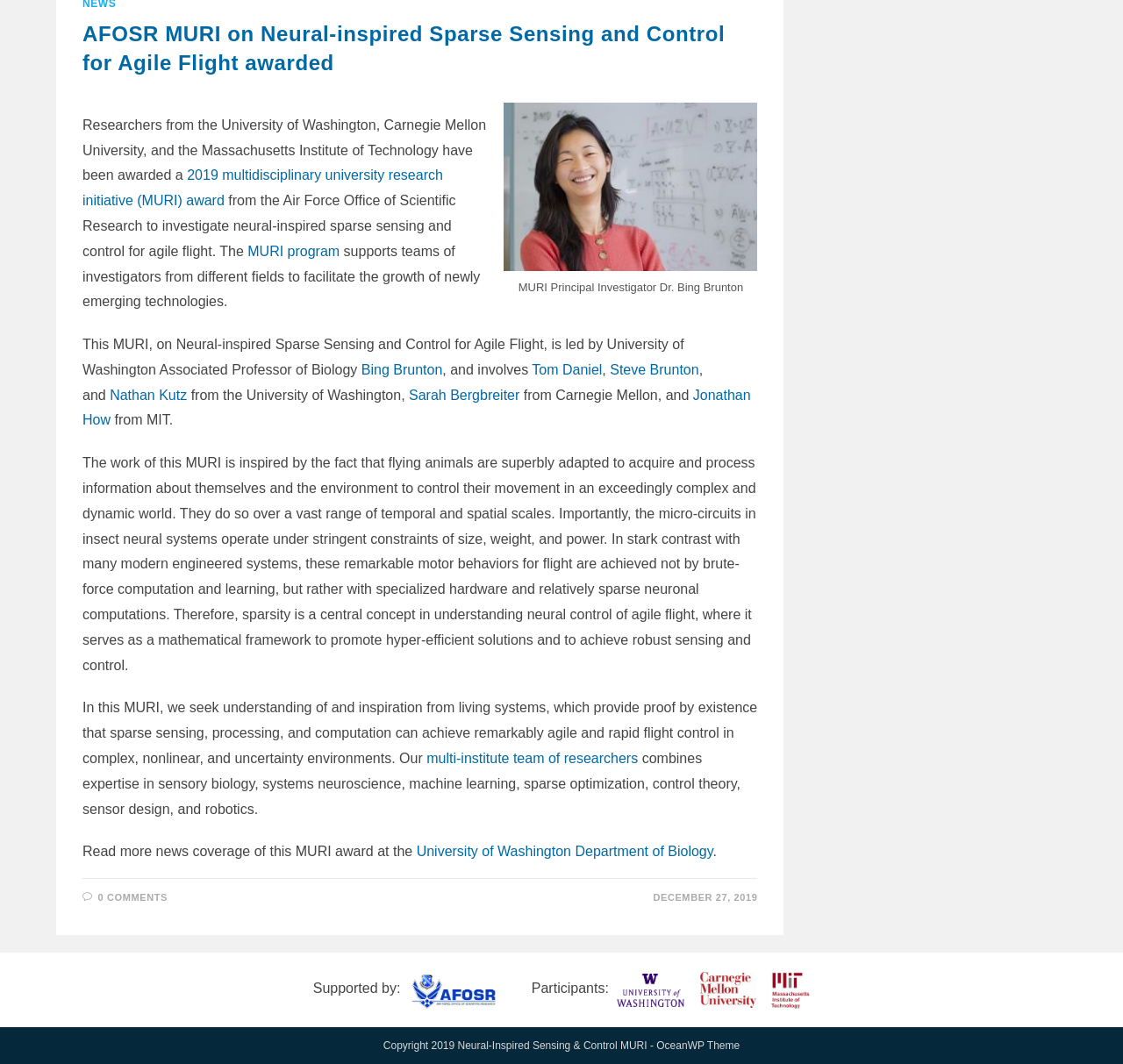What is the date of the news coverage?
Please answer the question with a single word or phrase, referencing the image.

DECEMBER 27, 2019